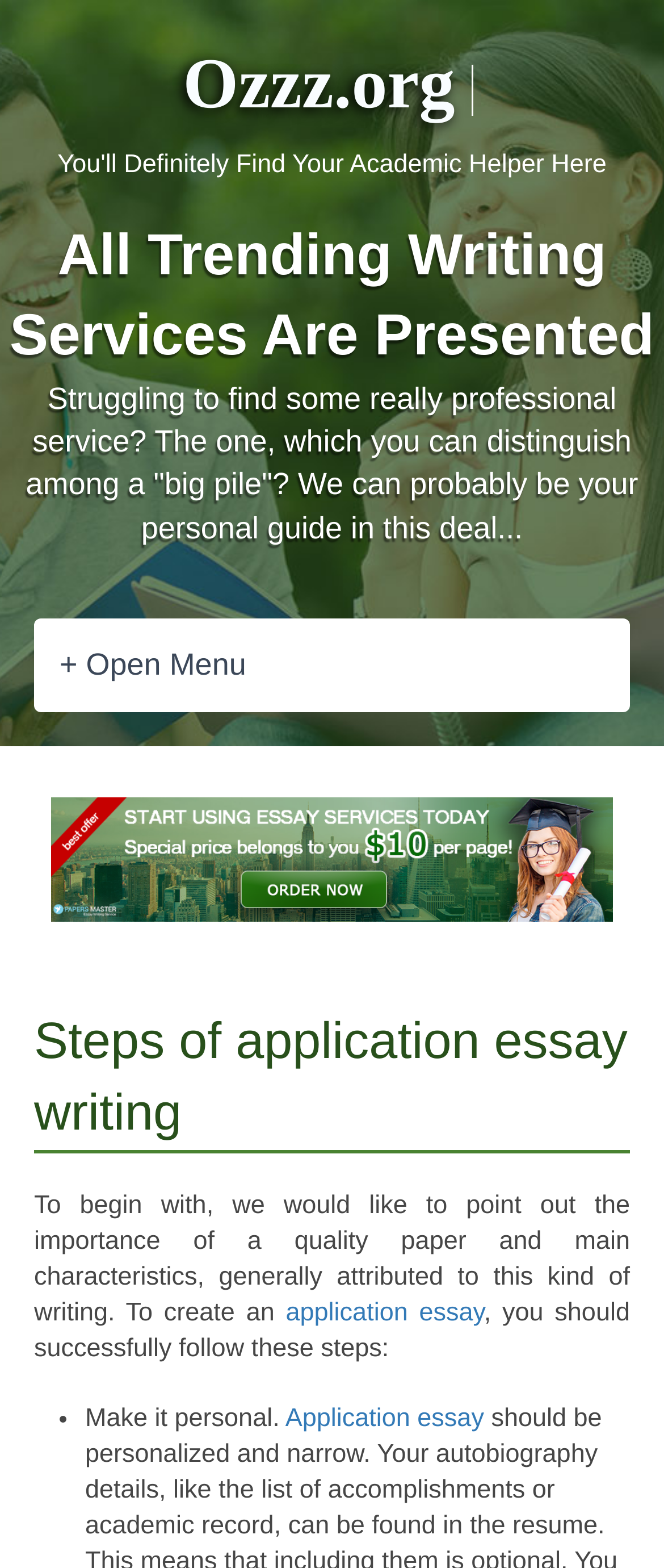Respond to the question below with a single word or phrase:
Is there a link to a specific type of essay?

Yes